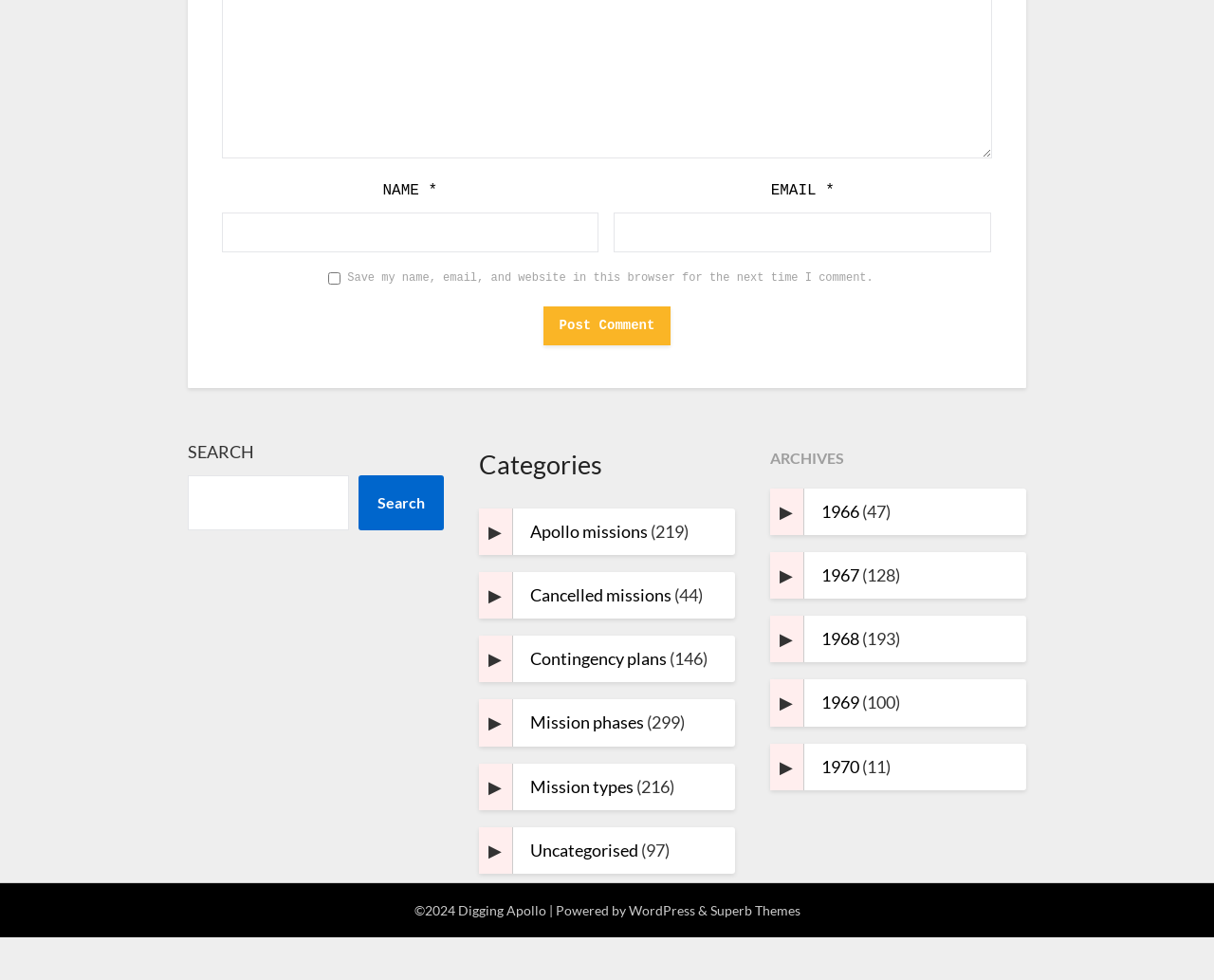Please determine the bounding box coordinates of the element to click in order to execute the following instruction: "Enter name". The coordinates should be four float numbers between 0 and 1, specified as [left, top, right, bottom].

[0.183, 0.217, 0.493, 0.258]